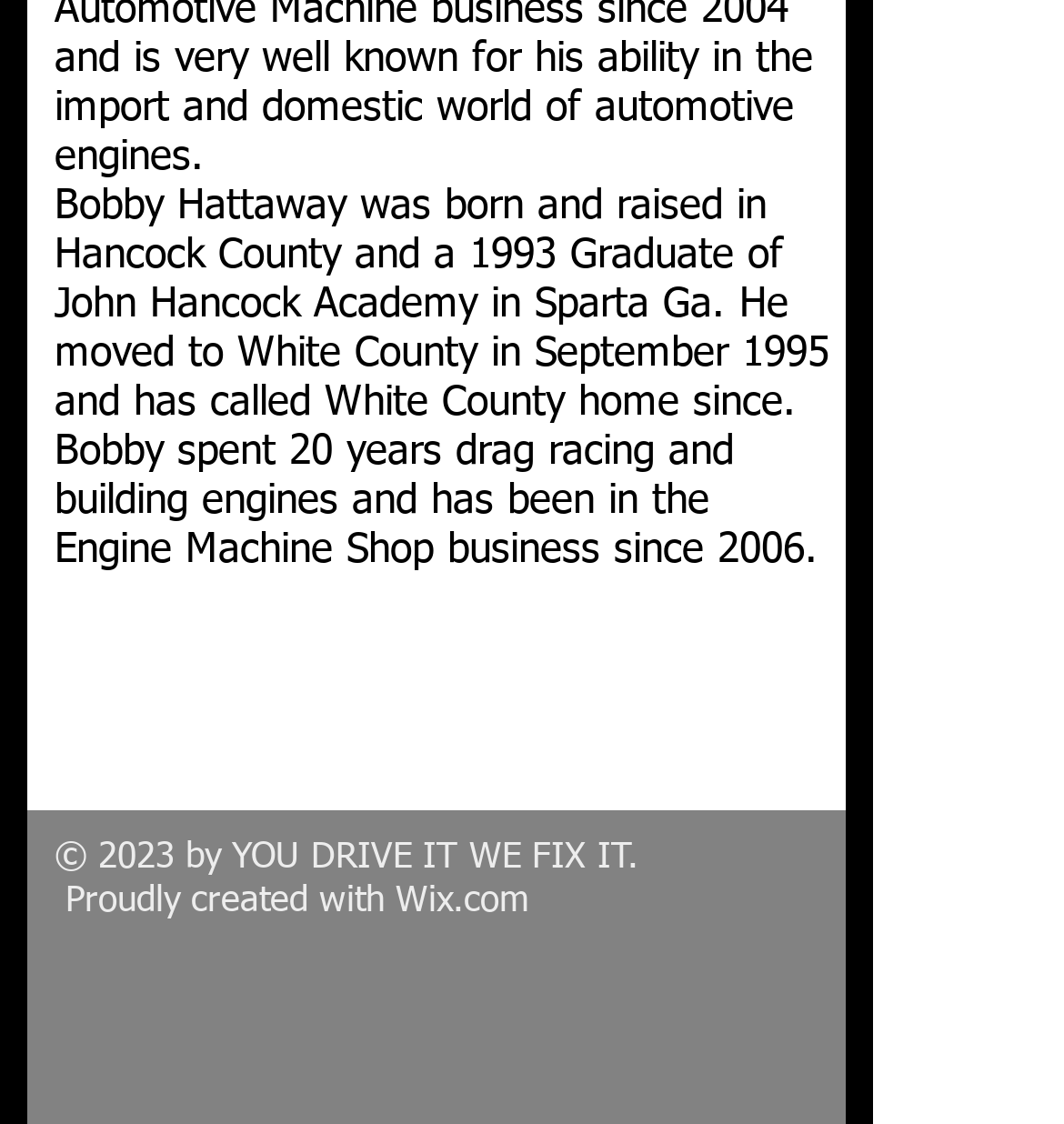What is the website built with?
We need a detailed and meticulous answer to the question.

The link elements with bounding box coordinates [0.372, 0.785, 0.403, 0.817] and [0.403, 0.785, 0.497, 0.817] suggest that the website was built with Wix.com, as the links contain the text 'W' and 'ix.com' respectively.